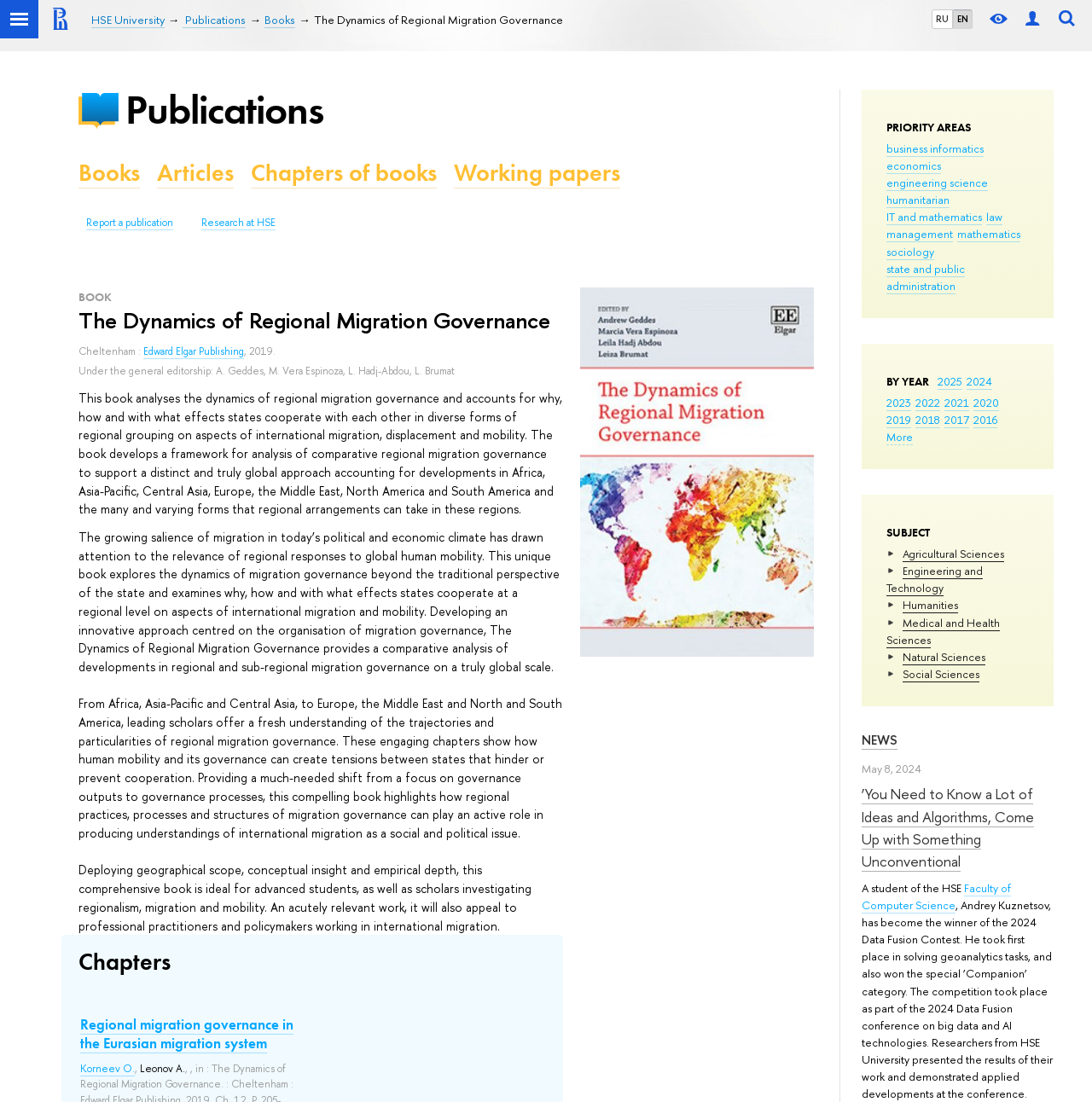Locate the bounding box coordinates for the element described below: "economics". The coordinates must be four float values between 0 and 1, formatted as [left, top, right, bottom].

[0.812, 0.143, 0.862, 0.158]